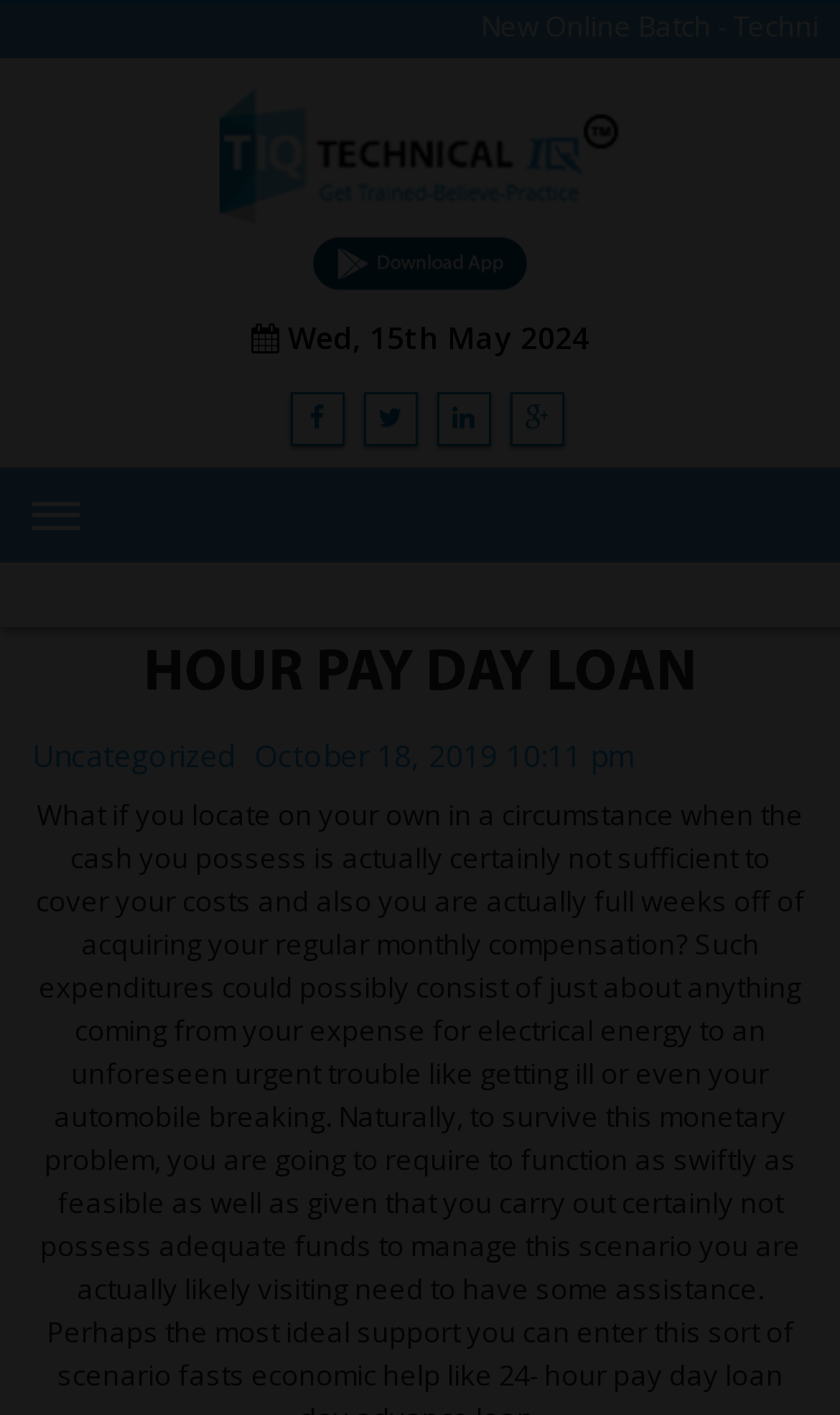Please answer the following question using a single word or phrase: 
How many navigation links are there?

11